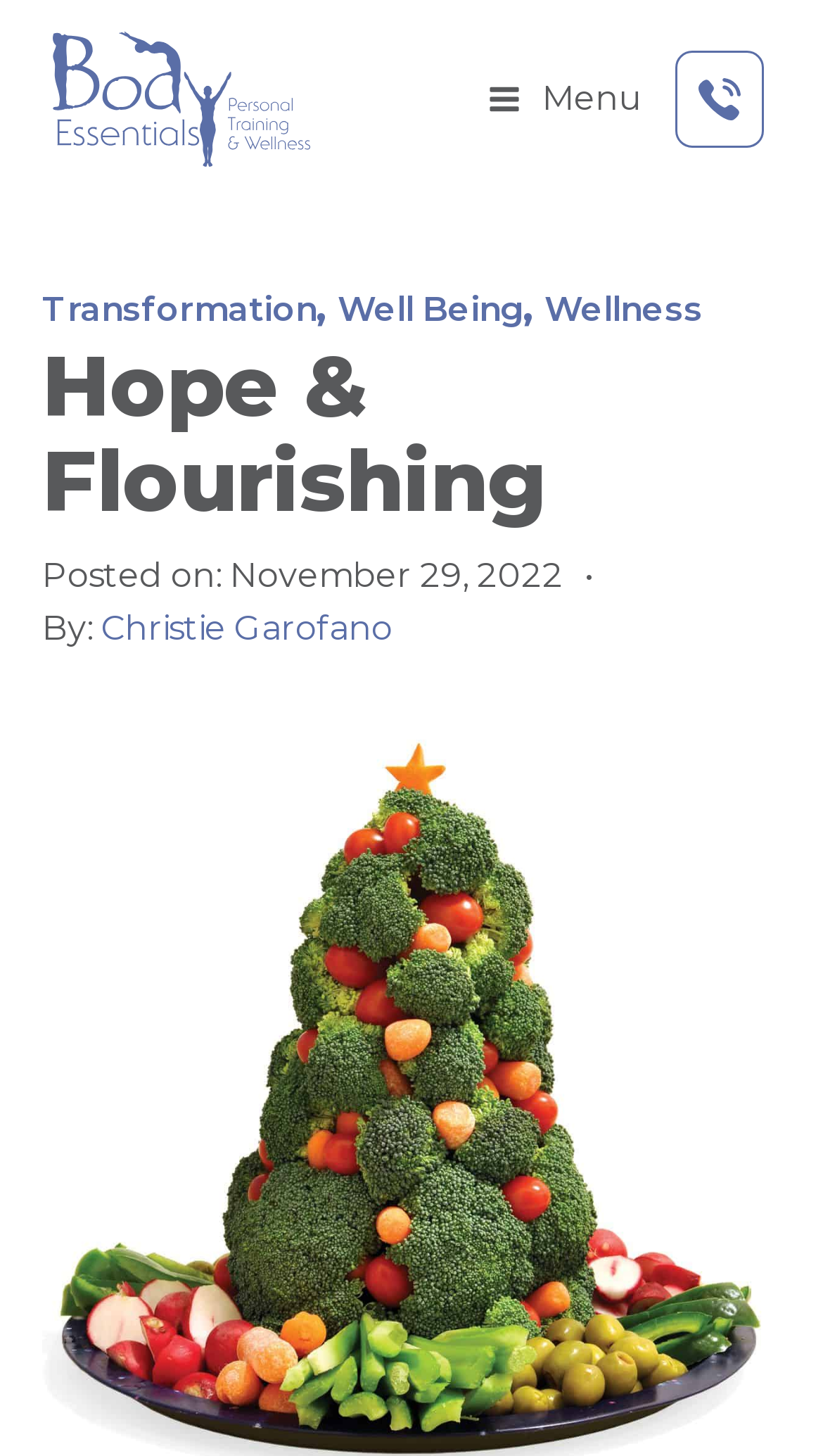Illustrate the webpage's structure and main components comprehensively.

The webpage appears to be a blog or article page focused on the theme of hope and flourishing. At the top left, there is a link with no text, followed by an SVG icon with a group of bars. To the right of the icon, there is a "Menu" text. Further to the right, there is another link with an image.

Below these elements, there are three links in a row: "Transformation", "Well Being", and "Wellness", separated by commas. Underneath these links, there is a large heading that spans the width of the page, reading "Hope & Flourishing".

Below the heading, there is a section with metadata about the article. On the left, there is a "Posted on:" text, followed by the date "November 29, 2022". To the right of the date, there is a bullet point, and then a "By:" text, followed by the author's name, "Christie Garofano".